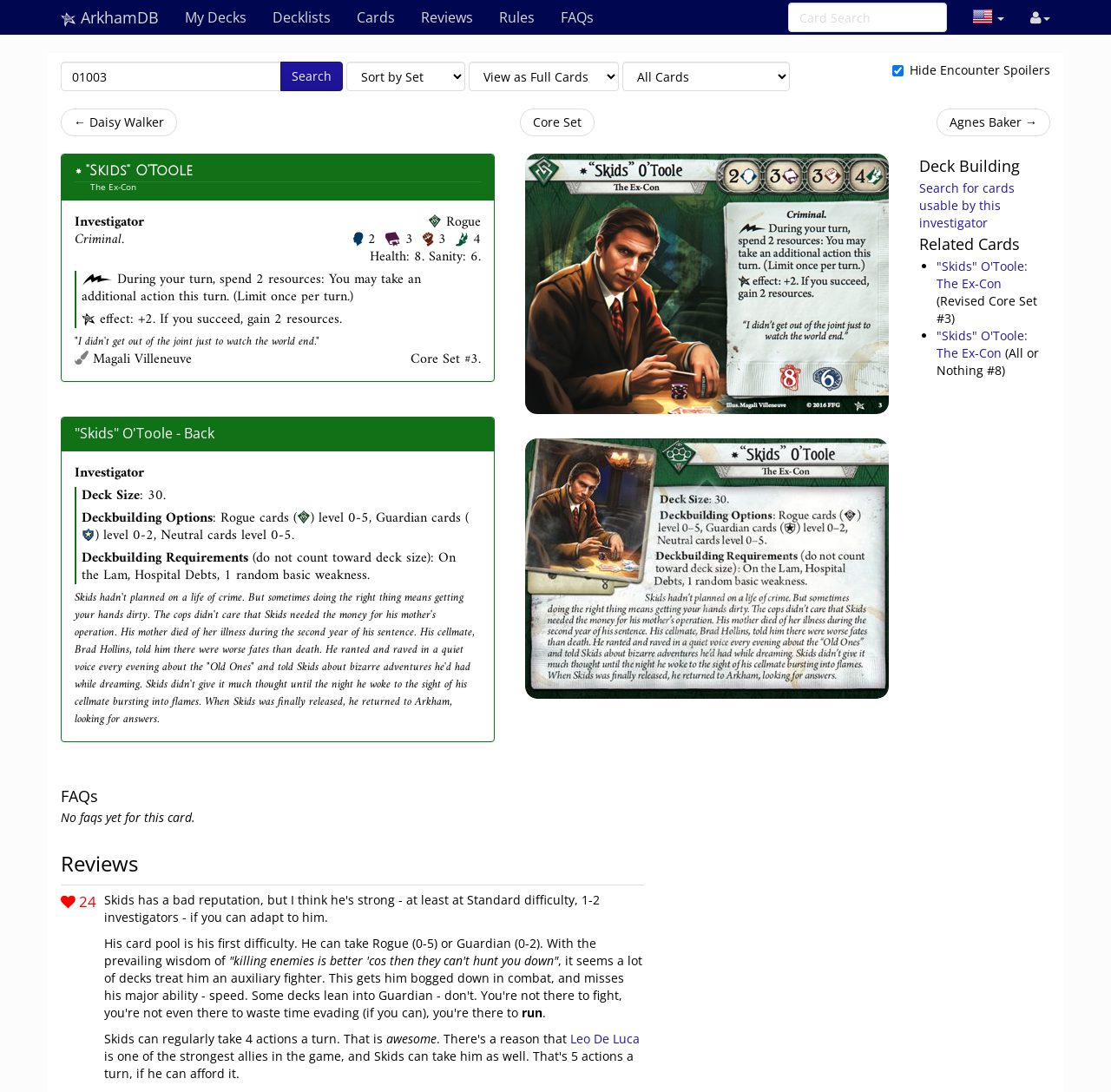Provide a brief response to the question using a single word or phrase: 
What is the name of the card that does not count towards the deck size?

On the Lam